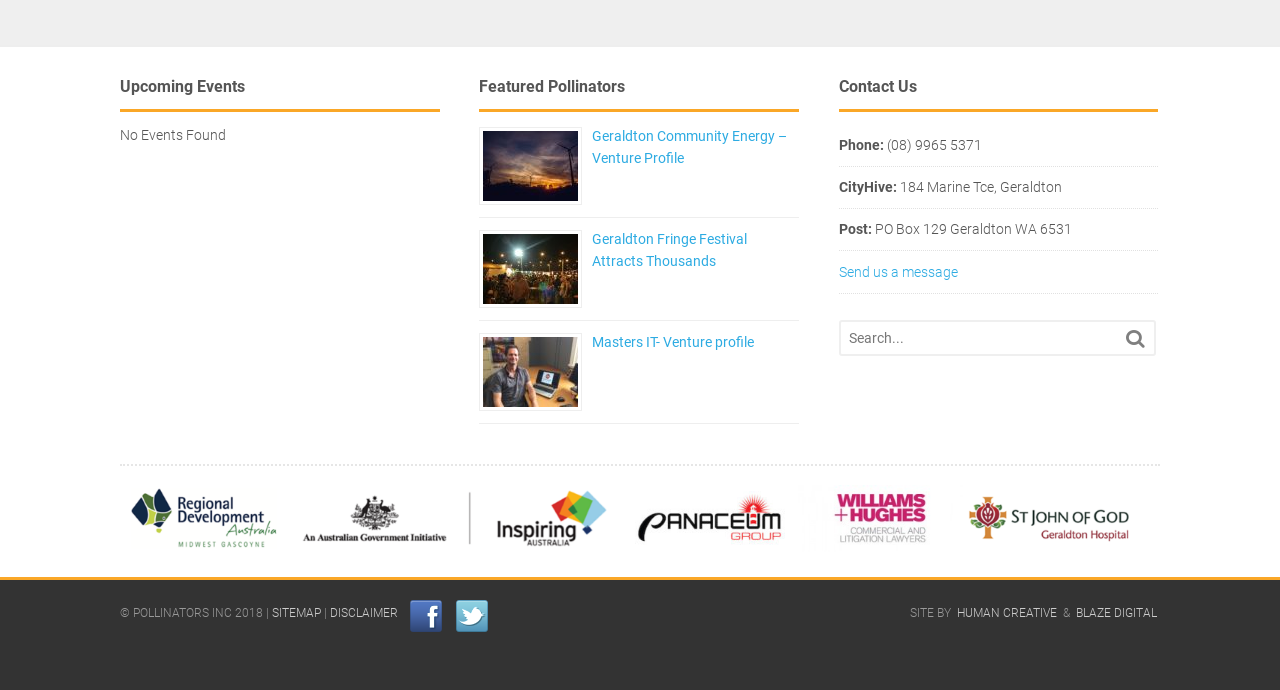Find the bounding box coordinates of the area that needs to be clicked in order to achieve the following instruction: "Send us a message". The coordinates should be specified as four float numbers between 0 and 1, i.e., [left, top, right, bottom].

[0.655, 0.382, 0.748, 0.405]